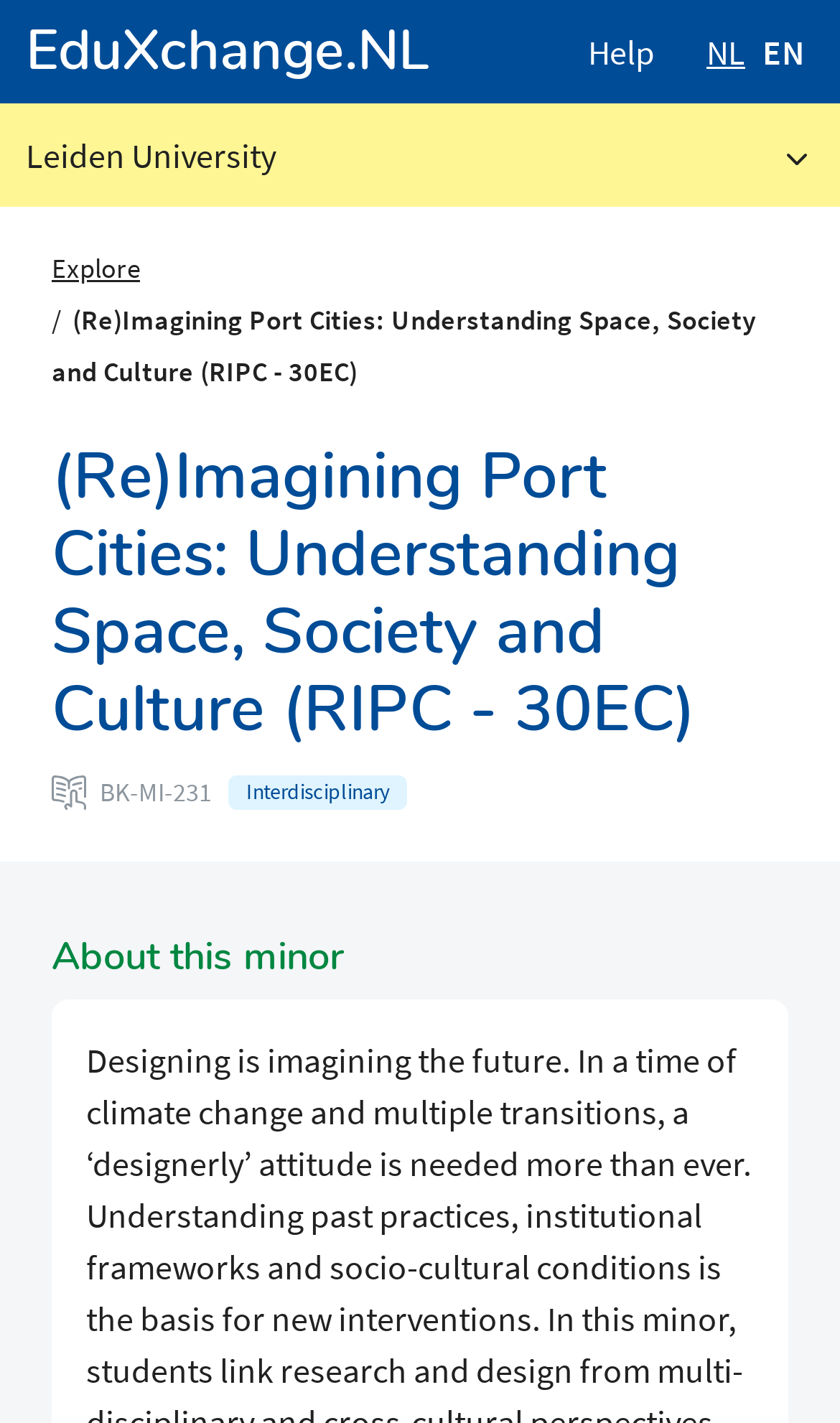Find the coordinates for the bounding box of the element with this description: "Help".

[0.669, 0.0, 0.81, 0.073]